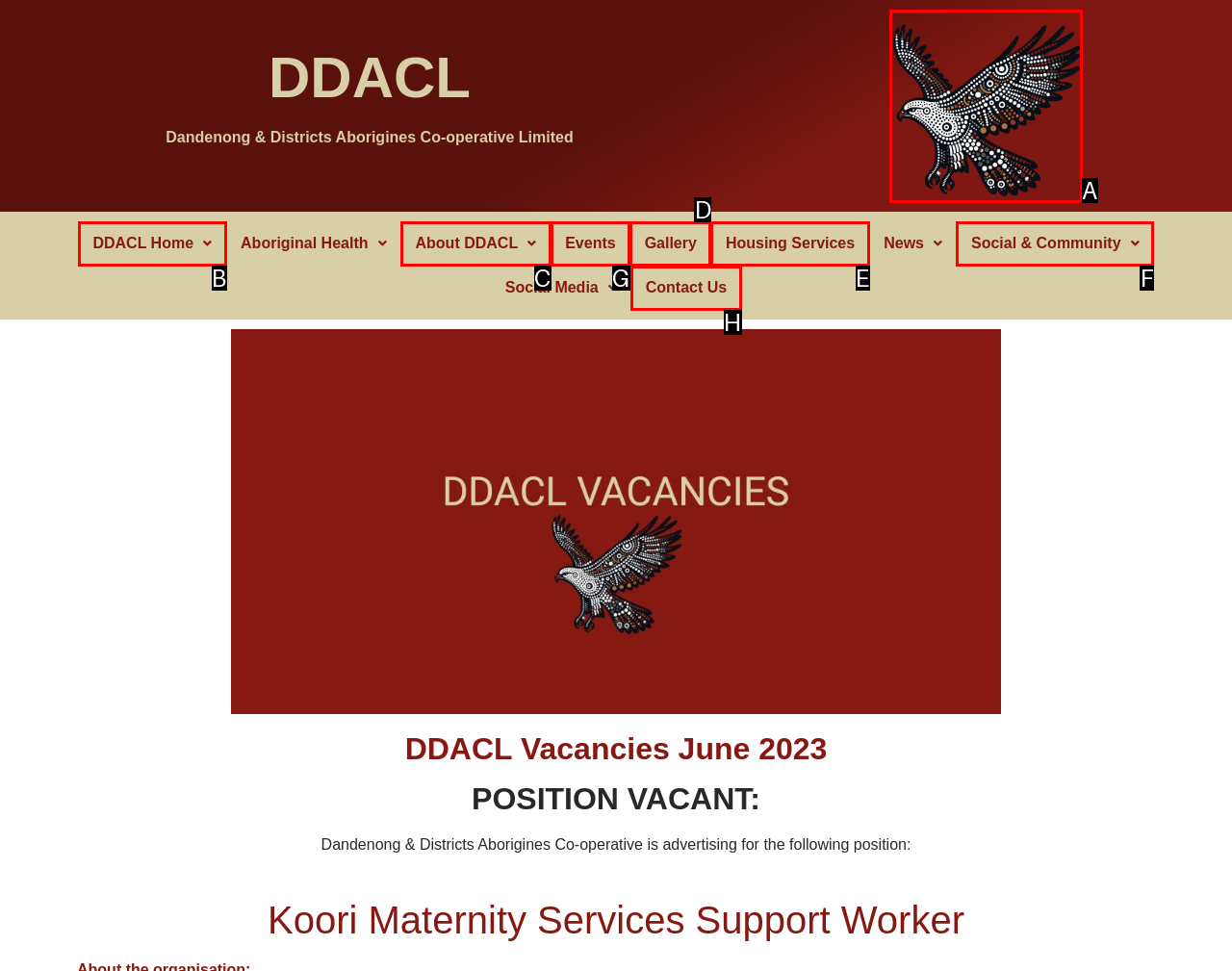Point out the letter of the HTML element you should click on to execute the task: visit Events
Reply with the letter from the given options.

G